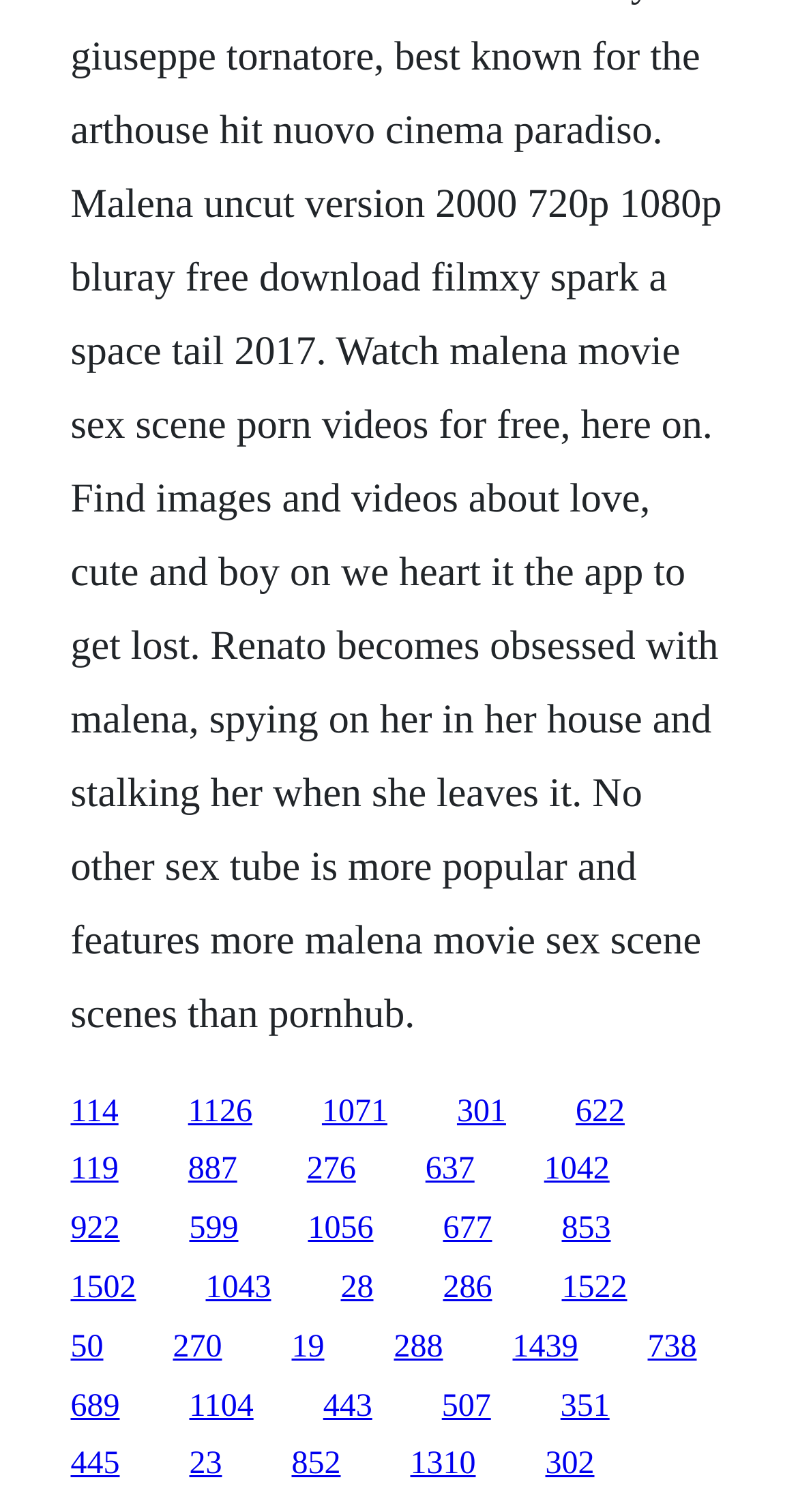Find the bounding box coordinates of the clickable area required to complete the following action: "access the ninth link".

[0.088, 0.801, 0.15, 0.824]